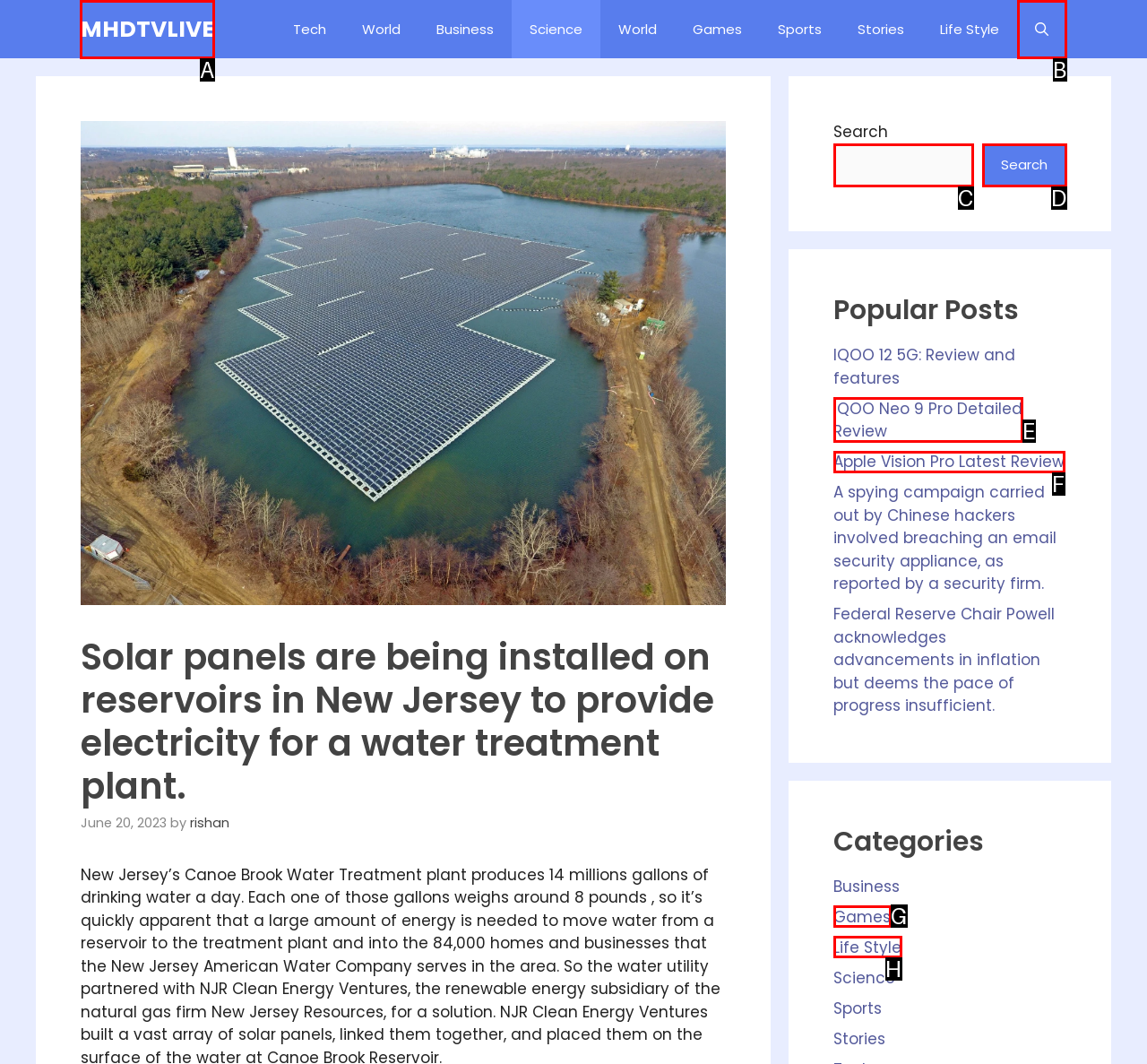Select the appropriate bounding box to fulfill the task: Visit the MHDTVLIVE homepage Respond with the corresponding letter from the choices provided.

A